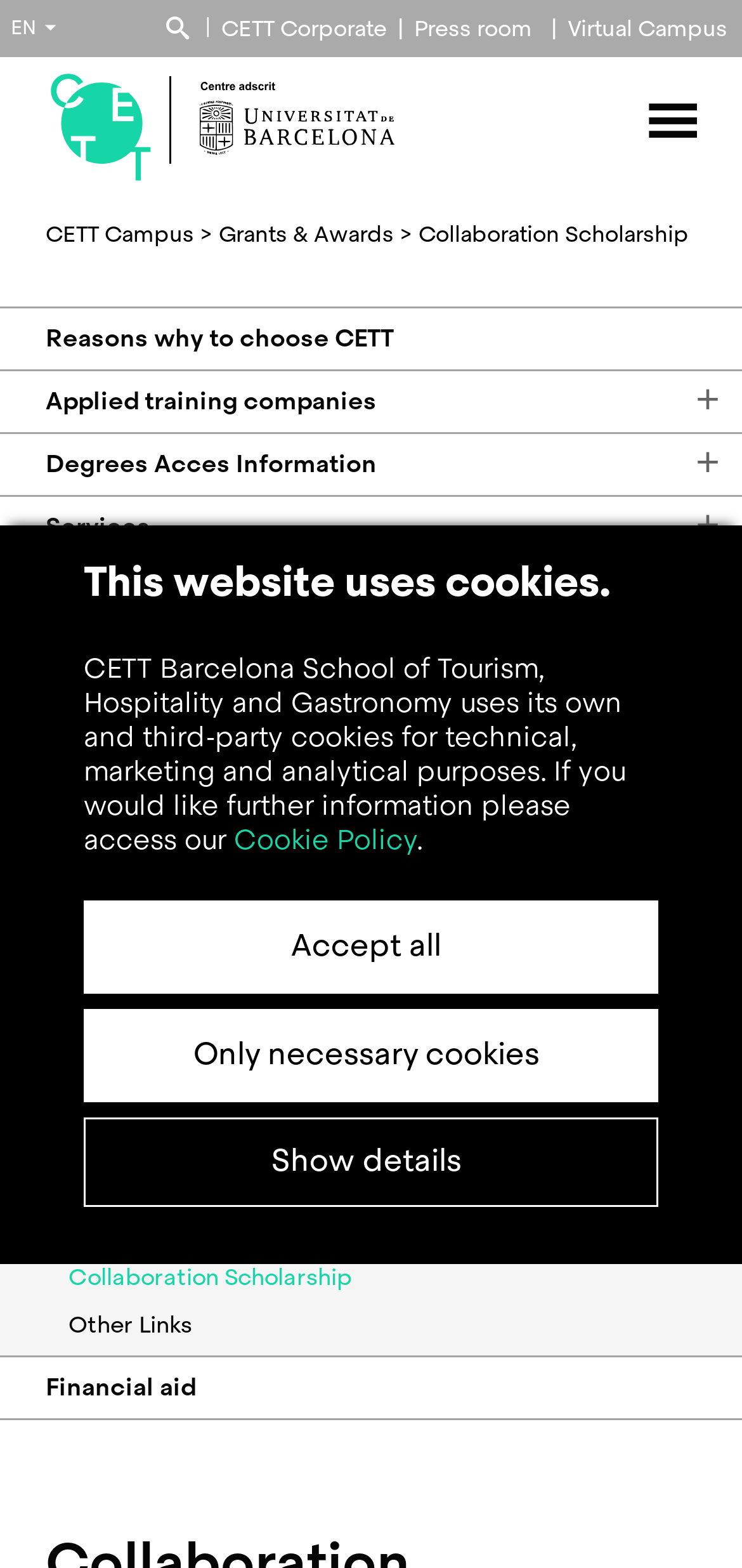What is the name of the university affiliated with CETT?
Look at the image and respond to the question as thoroughly as possible.

The name of the university affiliated with CETT is determined by the image element 'Universidad de Barcelona' located at the top middle of the webpage, with a bounding box coordinate of [0.268, 0.049, 0.535, 0.104].